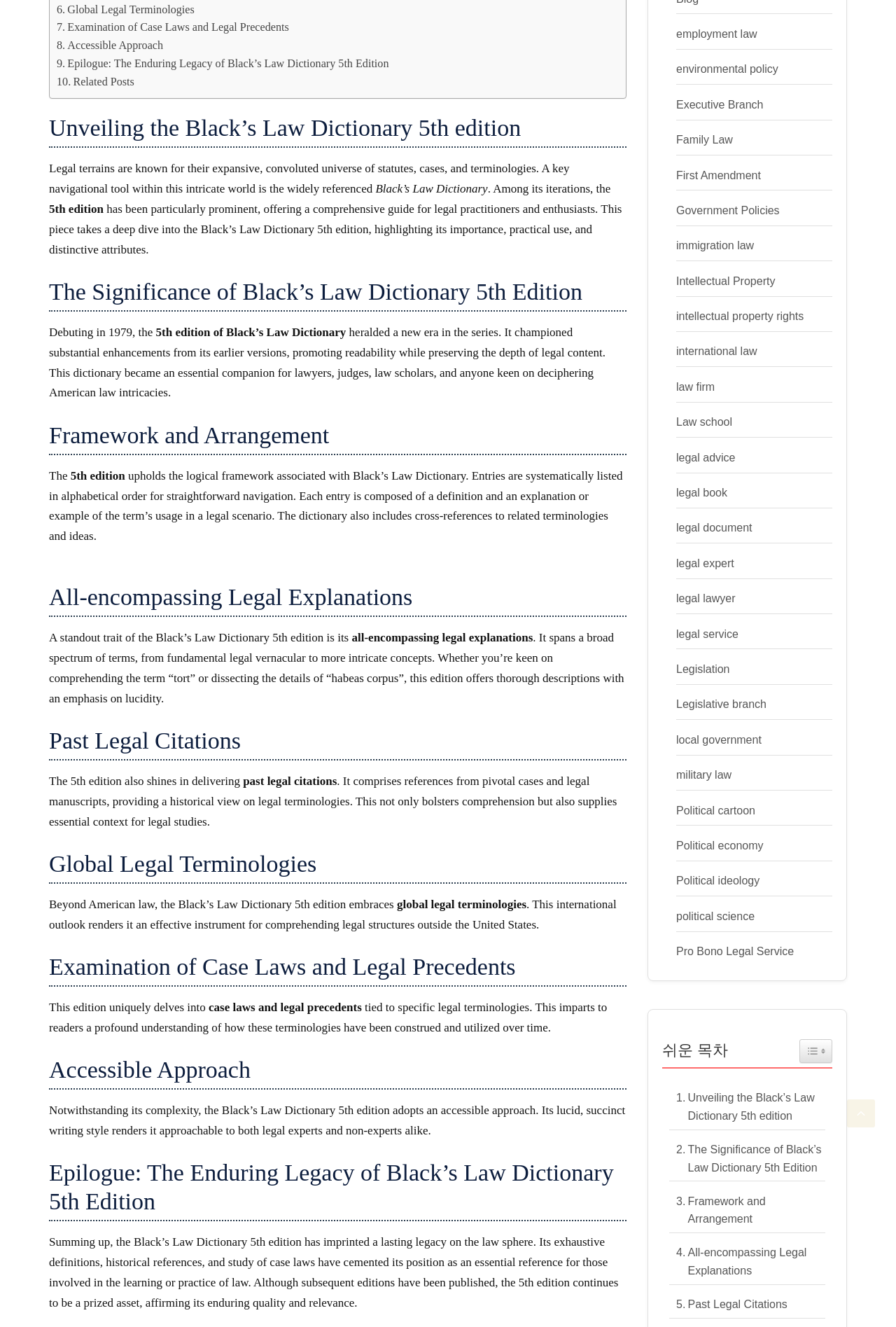Locate the bounding box of the UI element with the following description: "Legislation".

[0.755, 0.5, 0.814, 0.509]